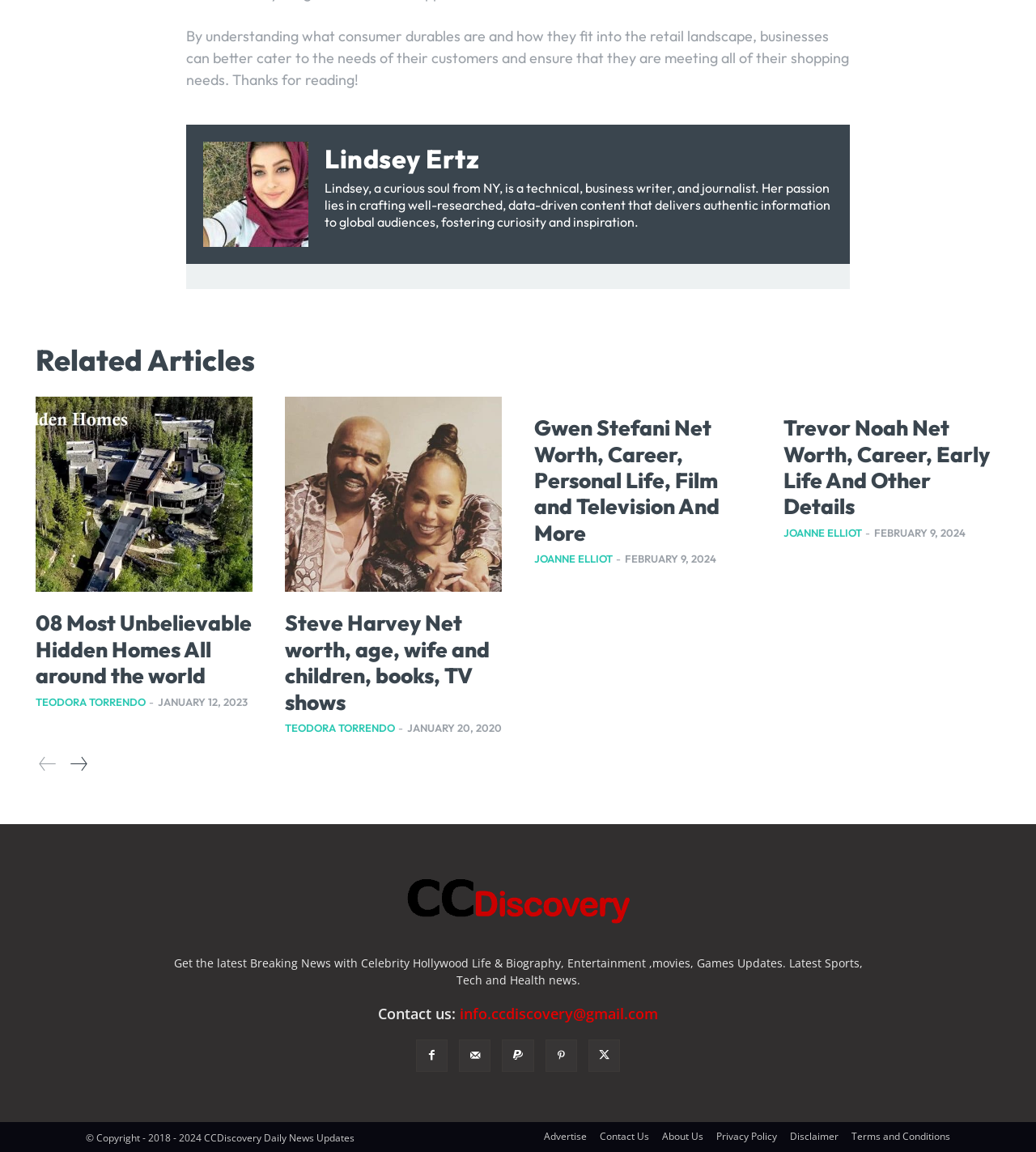Find the bounding box of the element with the following description: "Privacy Policy". The coordinates must be four float numbers between 0 and 1, formatted as [left, top, right, bottom].

[0.691, 0.979, 0.75, 0.993]